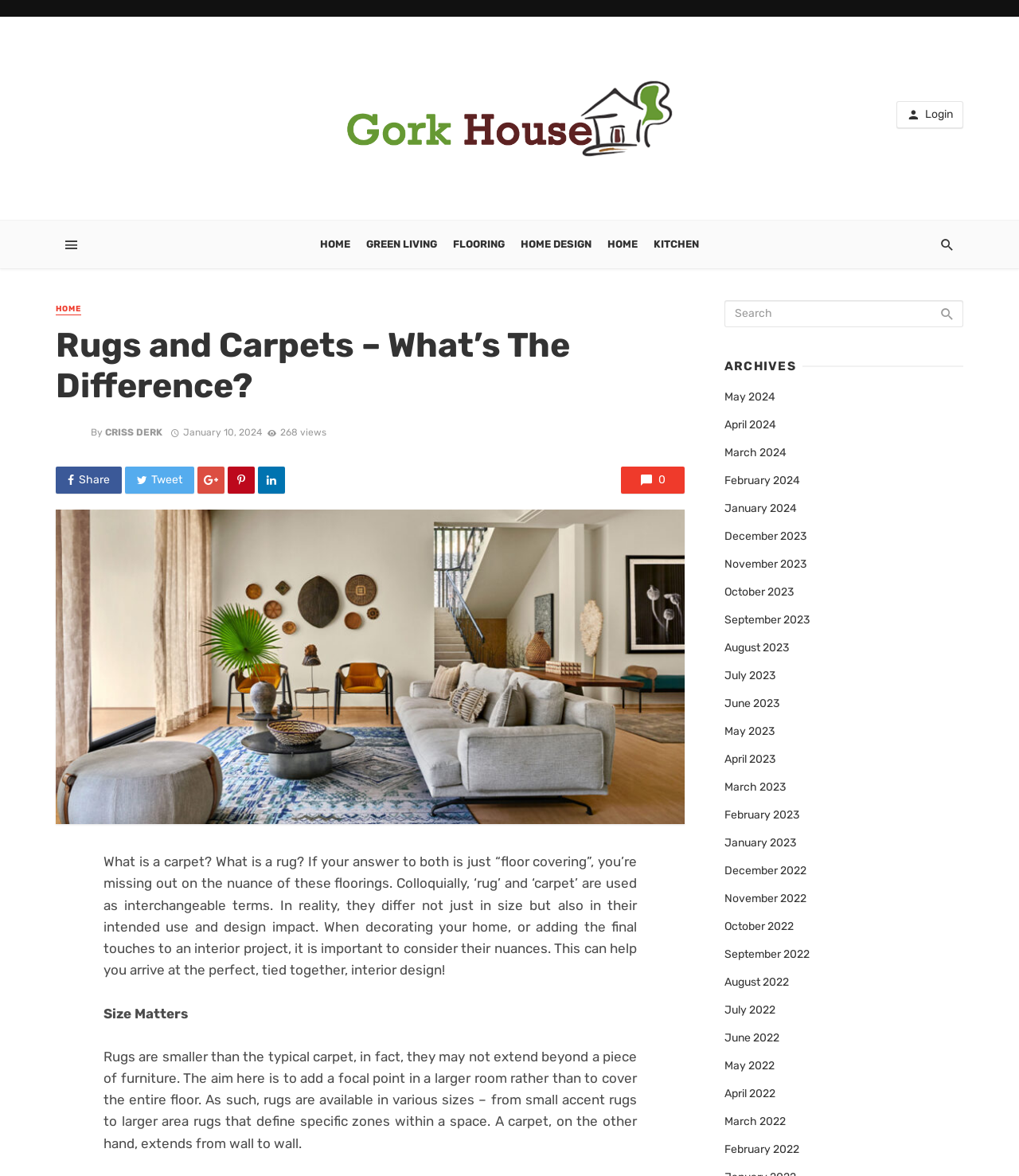Provide the bounding box coordinates for the area that should be clicked to complete the instruction: "Share the article".

[0.055, 0.397, 0.119, 0.42]